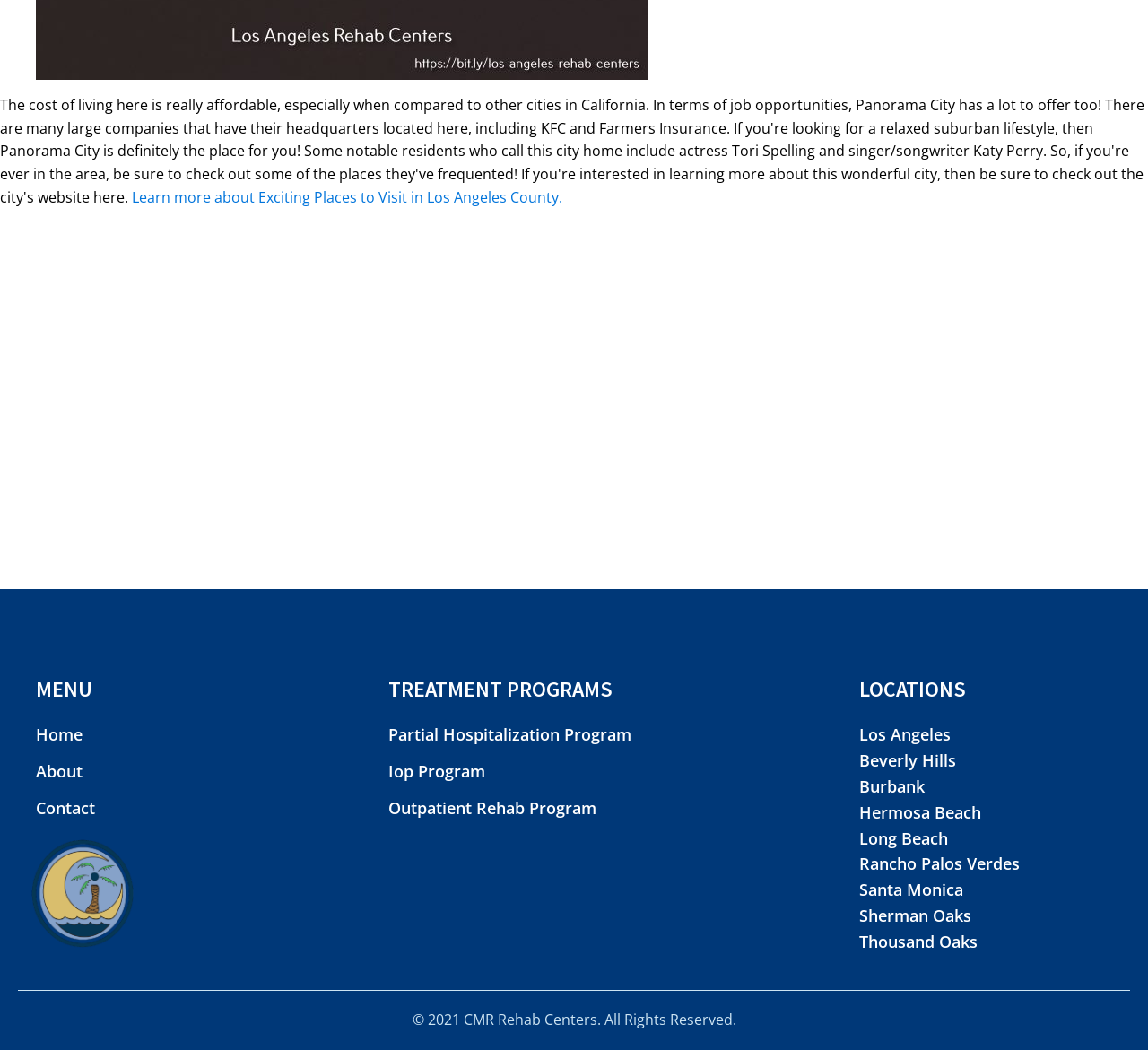Find and specify the bounding box coordinates that correspond to the clickable region for the instruction: "Share a link to the second post".

None